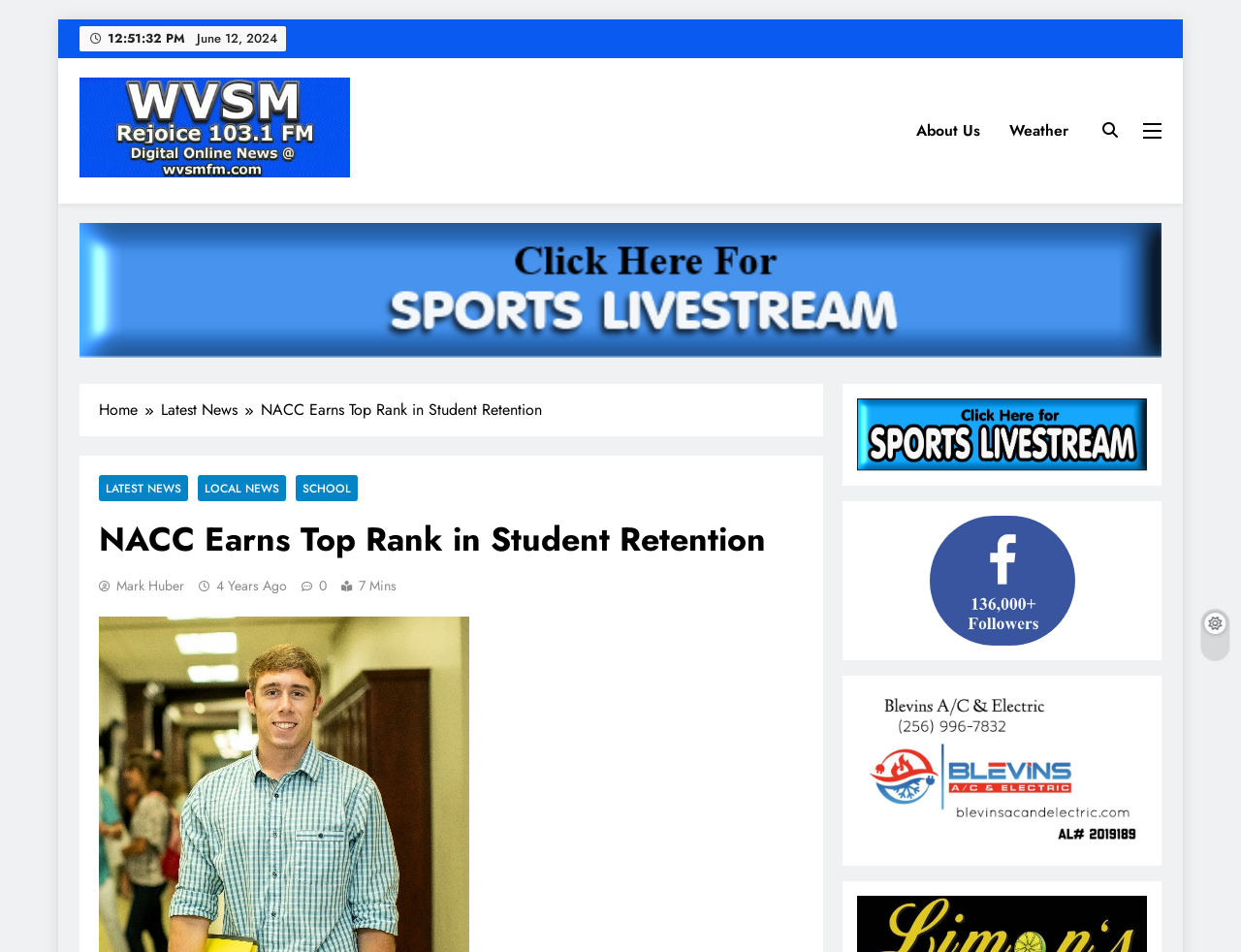Offer a meticulous description of the webpage's structure and content.

The webpage appears to be a news article from WVSM Digital Online News, with the title "NACC Earns Top Rank in Student Retention". At the top left of the page, there is a link to skip to the content. Next to it, there is a timestamp "12:51:32 PM" and a date "June 12, 2024". The WVSM Digital Online News logo is also present in the top section, along with a link to the news website.

Below the top section, there are several navigation links, including "About Us", "Weather", and a search button. On the right side of the page, there is a vertical navigation menu with links to "Home", "Latest News", and other categories.

The main content of the page is the news article, which has a heading "NACC Earns Top Rank in Student Retention". The article is written by Mark Huber and was published 4 years ago. There is a timestamp indicating that the article was read 7 minutes ago.

The article is accompanied by three figures or images, which are likely related to the content of the article. There are also several links to other news categories, such as "LATEST NEWS", "LOCAL NEWS", and "SCHOOL", which are located above the article.

Overall, the webpage has a clean and organized layout, with clear headings and concise text. The use of images and links adds visual interest and provides additional information to the reader.